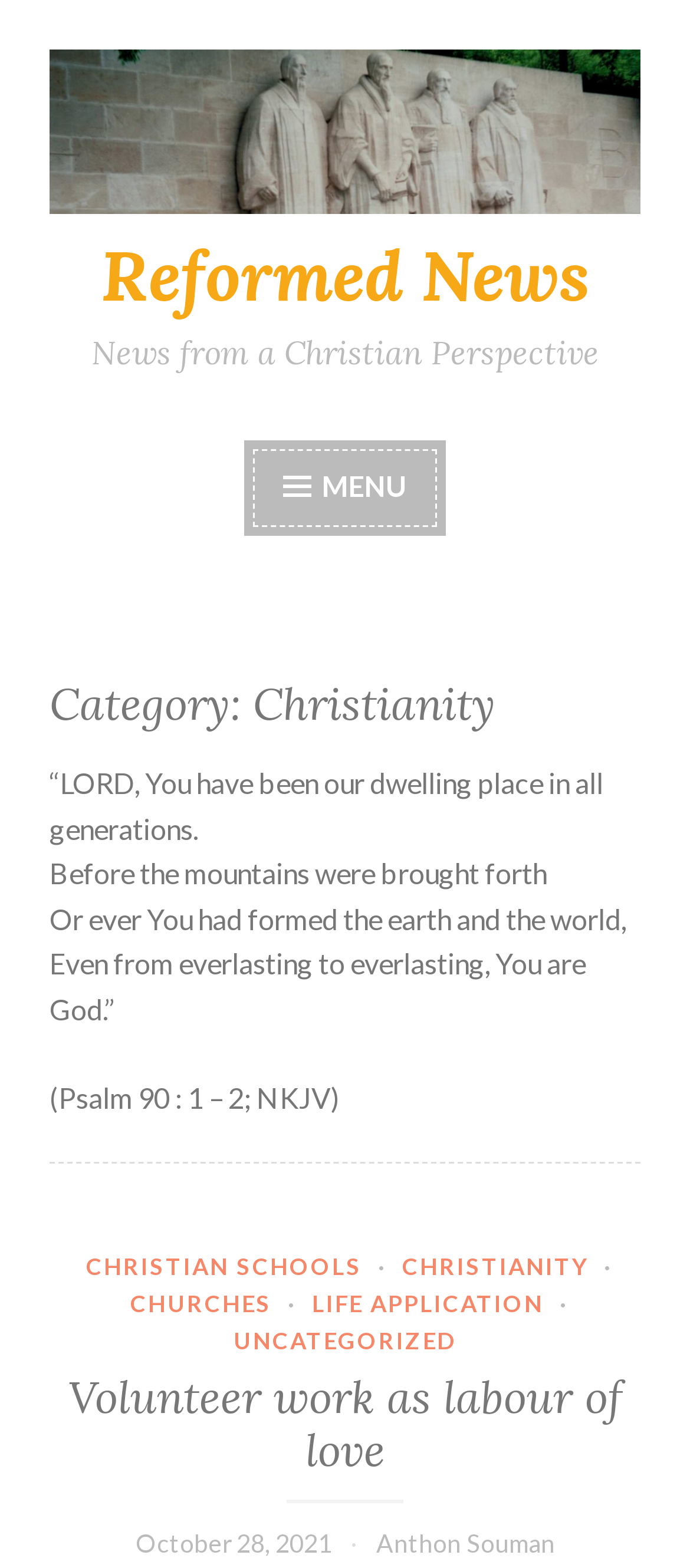Please identify the bounding box coordinates of the area I need to click to accomplish the following instruction: "Read the 'Reformed News' heading".

[0.072, 0.15, 0.928, 0.203]